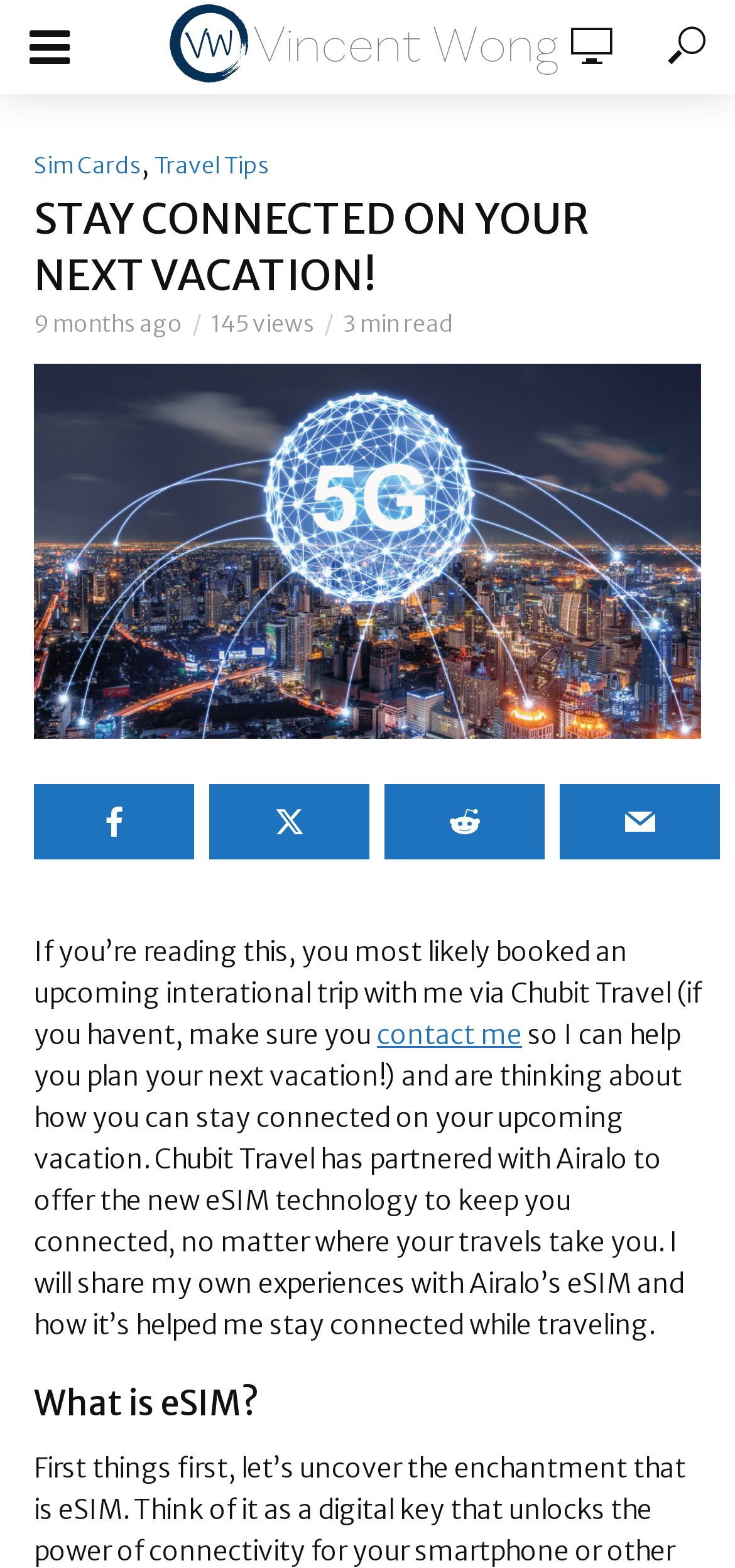Illustrate the webpage with a detailed description.

The webpage is about staying connected during vacations, specifically promoting eSIM technology for international travel. At the top, there is a link to the website's homepage, "VincentWong.info", and a button with a hamburger icon. On the top-right corner, there is a social media link with a Facebook icon.

Below the top section, there are five main navigation links: "DESTINATIONS", "TRAVEL TIPS", "ABOUT", "CONTACT", and a search icon. Underneath these links, there are four social media links with icons for Twitter, Instagram, LinkedIn, and YouTube.

The main content of the webpage starts with a heading "STAY CONNECTED ON YOUR NEXT VACATION!" followed by a brief introduction to the article. The article is divided into sections, with the first section discussing the importance of staying connected during international travel. There are three metadata elements below the introduction, showing the article's publication date, view count, and reading time.

The article continues with a section about eSIM technology, featuring a heading "What is eSIM?" and a brief description of the technology. Throughout the article, there are links to related topics, such as "Sim Cards" and "Travel Tips", as well as a call-to-action link to "contact me" for planning vacations.

At the bottom of the article, there are four icons for sharing the content on social media platforms. Overall, the webpage is focused on promoting eSIM technology for staying connected during international travel, with a personal touch from the author's experiences.